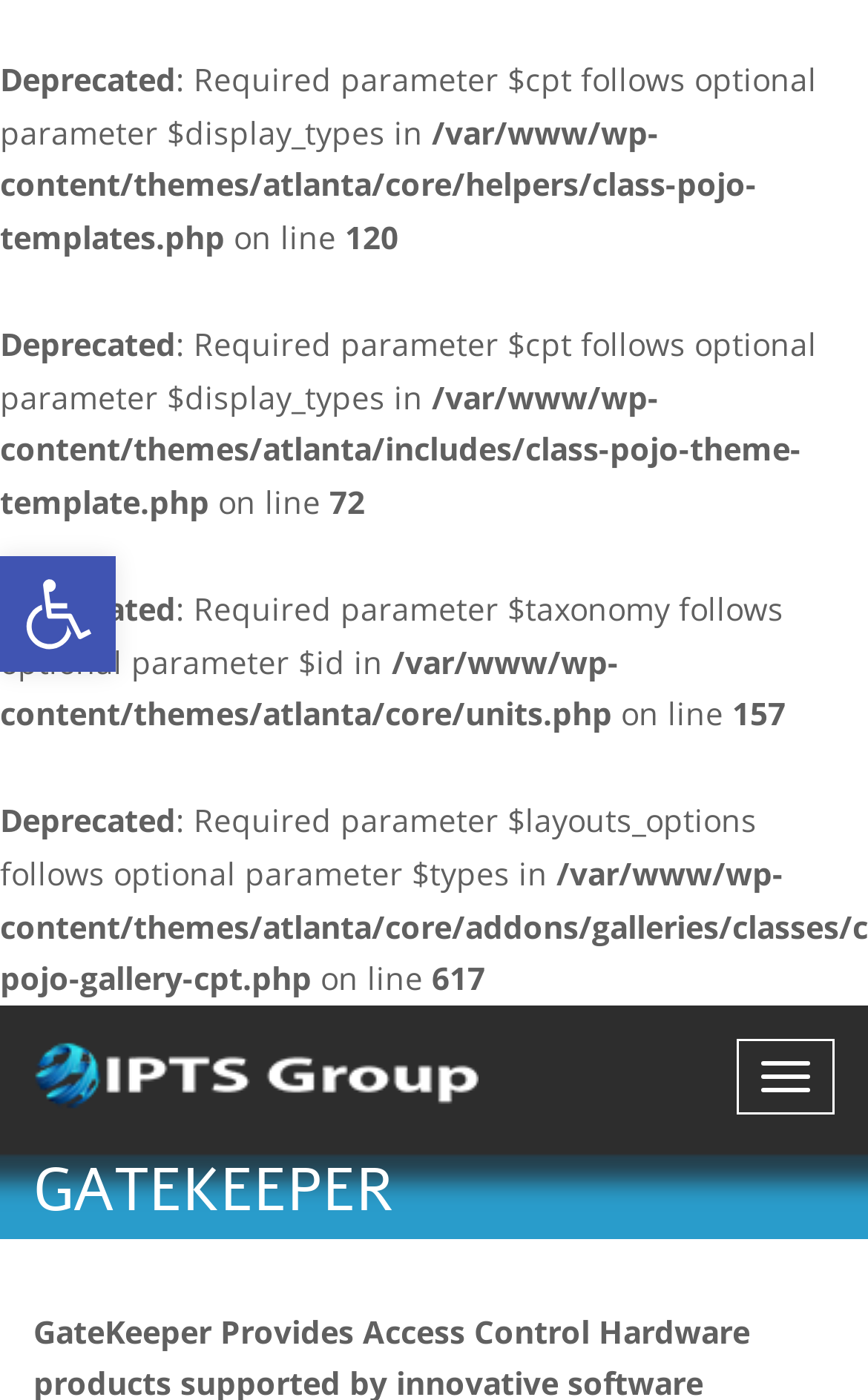With reference to the screenshot, provide a detailed response to the question below:
How many deprecated warnings are shown?

I counted the number of 'Deprecated' warnings shown on the webpage, which are 4 in total.